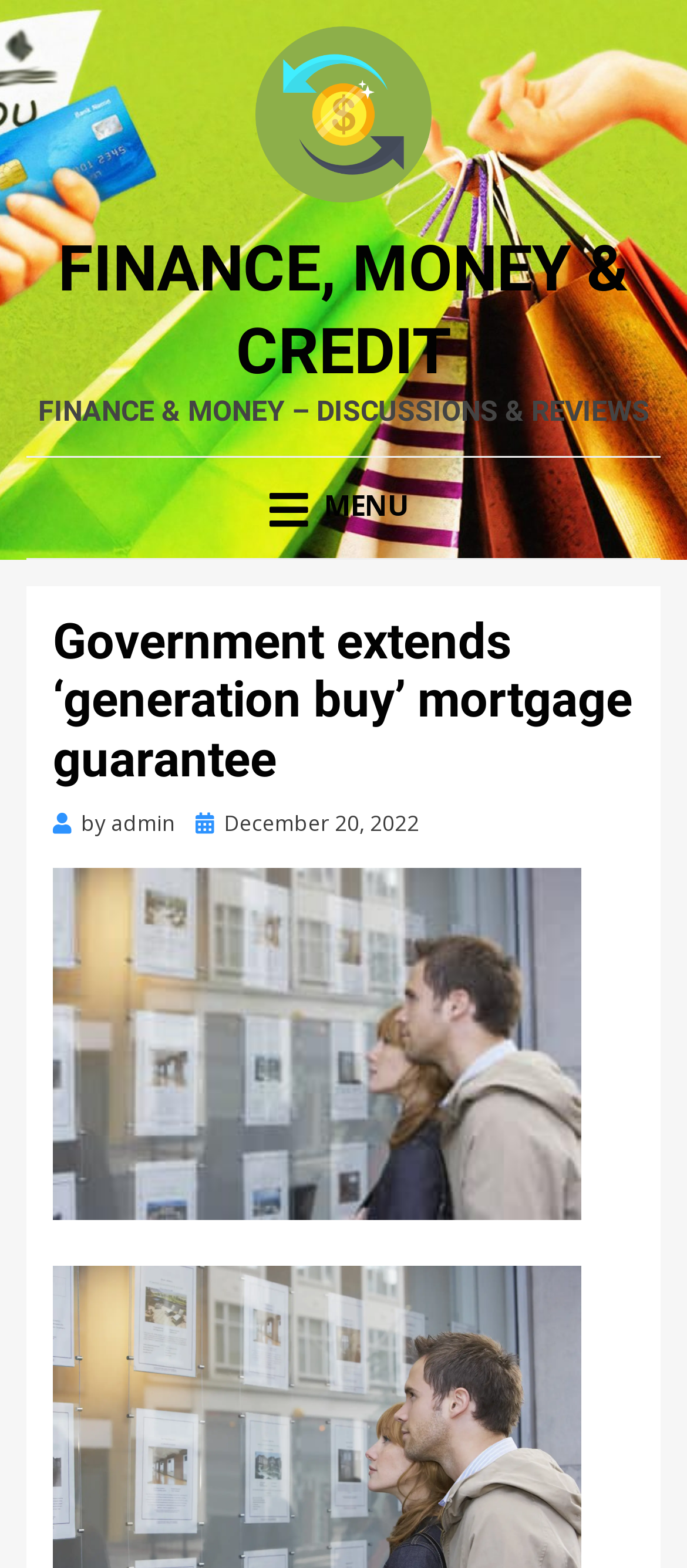Describe every aspect of the webpage comprehensively.

The webpage appears to be a news article or blog post about finance and money. At the top, there is a link to a category called "Finance, Money & Credit" accompanied by an image with the same name. Below this, there is a larger link with the same text in all capital letters, taking up most of the width of the page. 

Underneath, there is a static text element that reads "FINANCE & MONEY – DISCUSSIONS & REVIEWS". To the right of this, there is a link with a menu icon, which when expanded, reveals a header with the title of the article "Government extends ‘generation buy’ mortgage guarantee". 

Below the title, there is a byline with the text "by" followed by a link to the author "admin". The date of the post, "December 20, 2022", is displayed next to the author's name. There is also a large image that takes up most of the width of the page, likely the main image for the article.